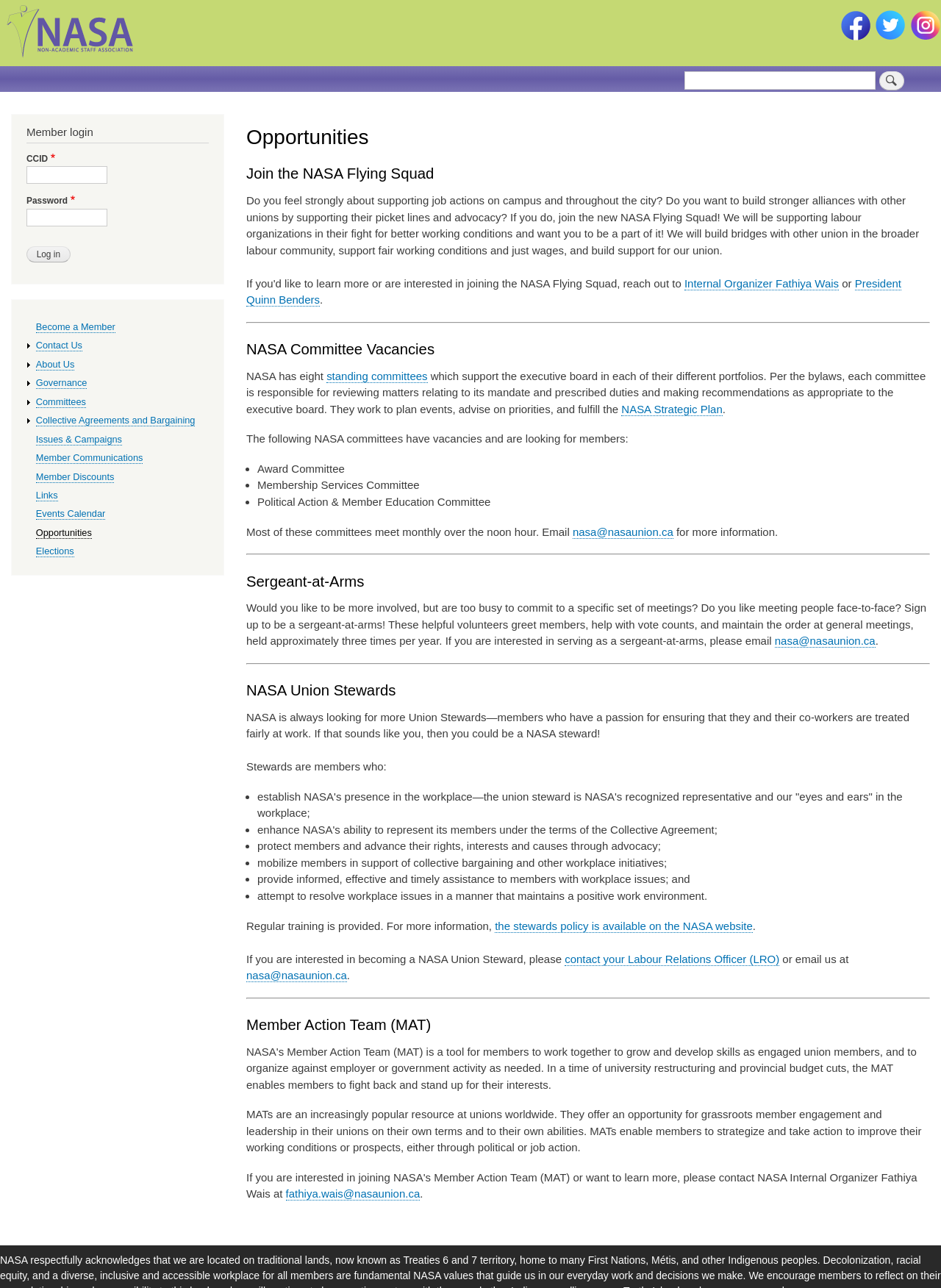Please locate the bounding box coordinates for the element that should be clicked to achieve the following instruction: "Search for something". Ensure the coordinates are given as four float numbers between 0 and 1, i.e., [left, top, right, bottom].

[0.727, 0.055, 0.93, 0.07]